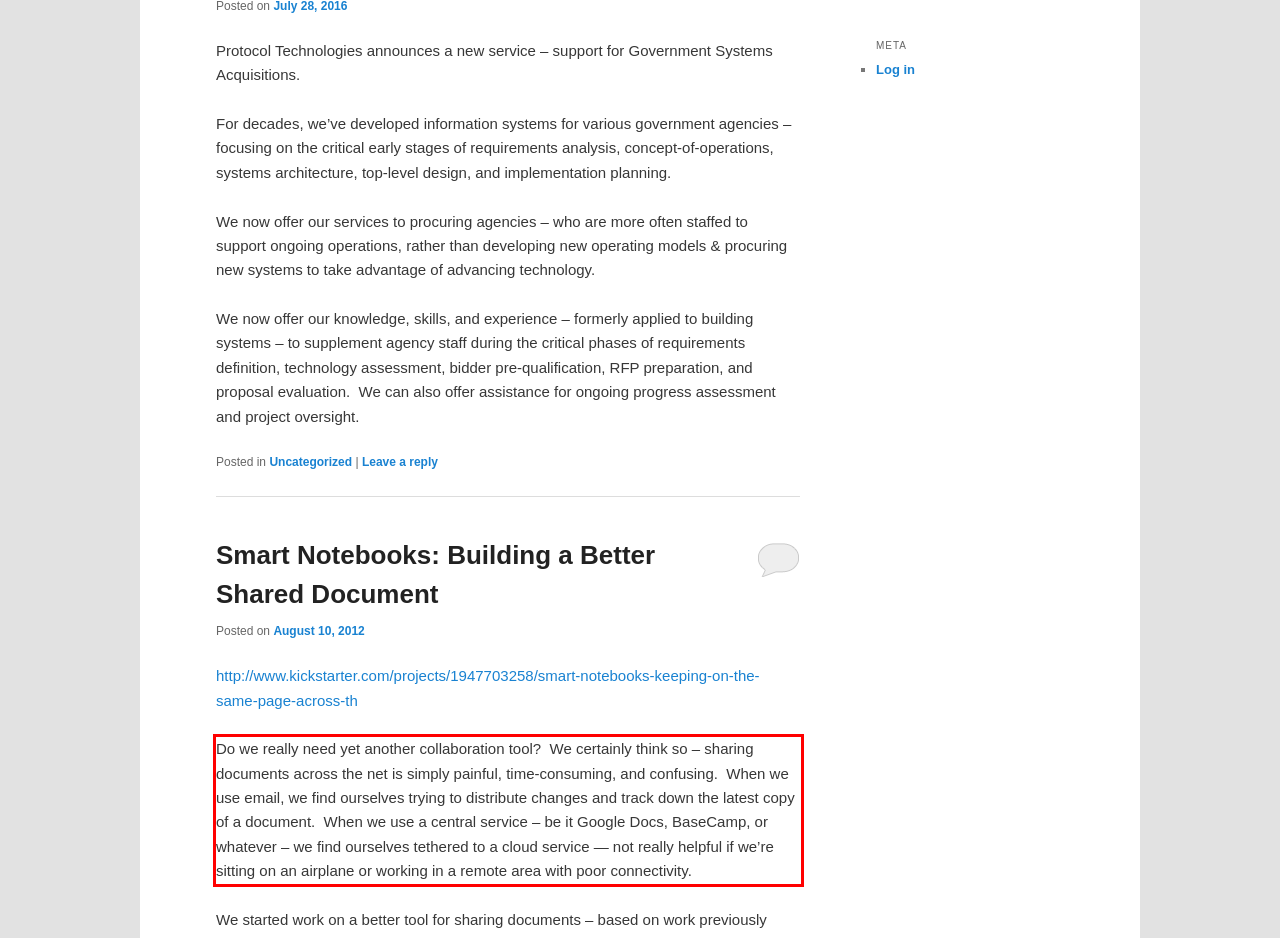Using the provided screenshot of a webpage, recognize the text inside the red rectangle bounding box by performing OCR.

Do we really need yet another collaboration tool? We certainly think so – sharing documents across the net is simply painful, time-consuming, and confusing. When we use email, we find ourselves trying to distribute changes and track down the latest copy of a document. When we use a central service – be it Google Docs, BaseCamp, or whatever – we find ourselves tethered to a cloud service — not really helpful if we’re sitting on an airplane or working in a remote area with poor connectivity.